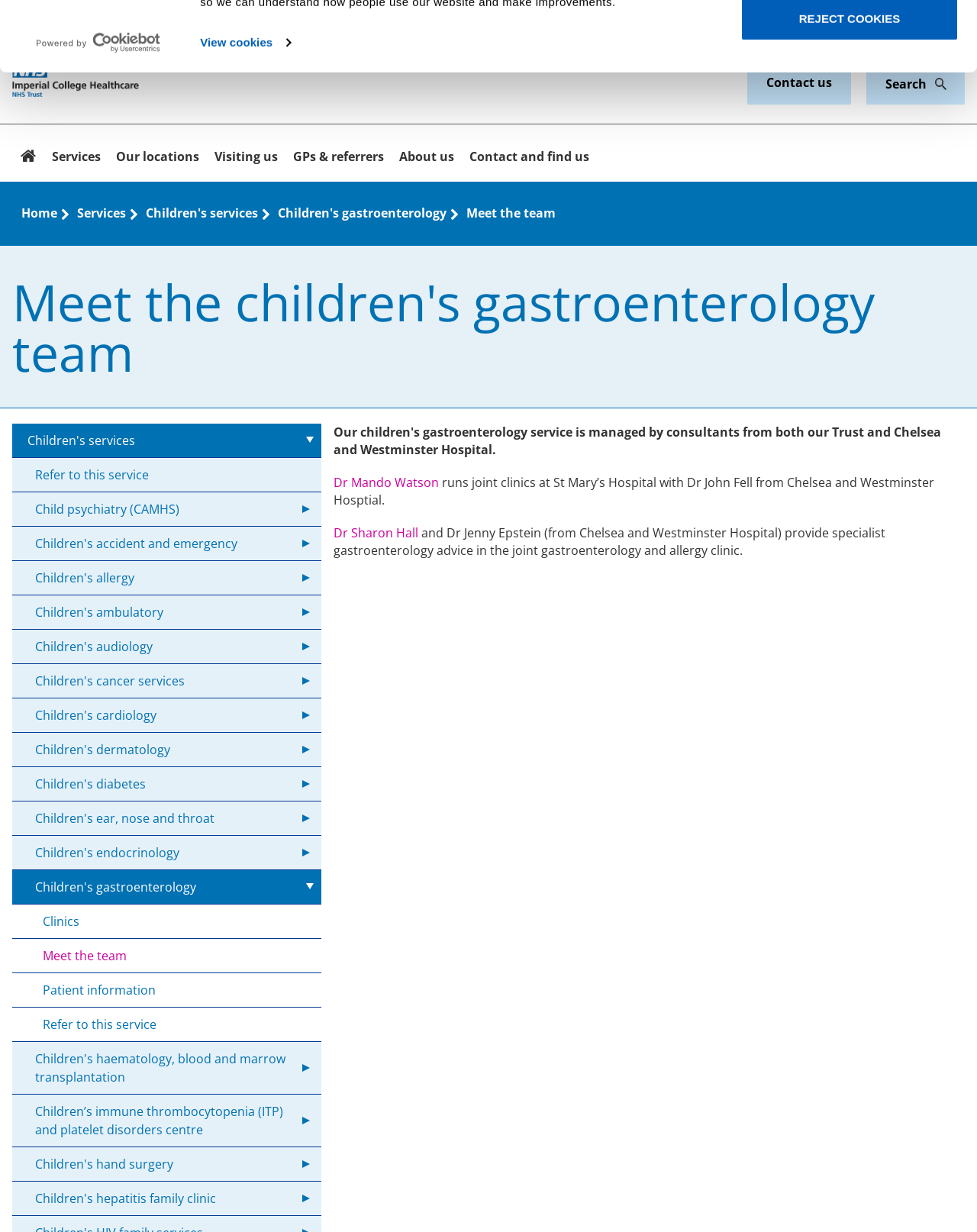Carefully examine the image and provide an in-depth answer to the question: What is the purpose of the 'Refer to this service' link?

I inferred the answer by looking at the context in which the 'Refer to this service' link is mentioned. The link is part of the children's gastroenterology service webpage, and it's likely that the purpose of the link is to allow healthcare professionals to refer patients to the service.